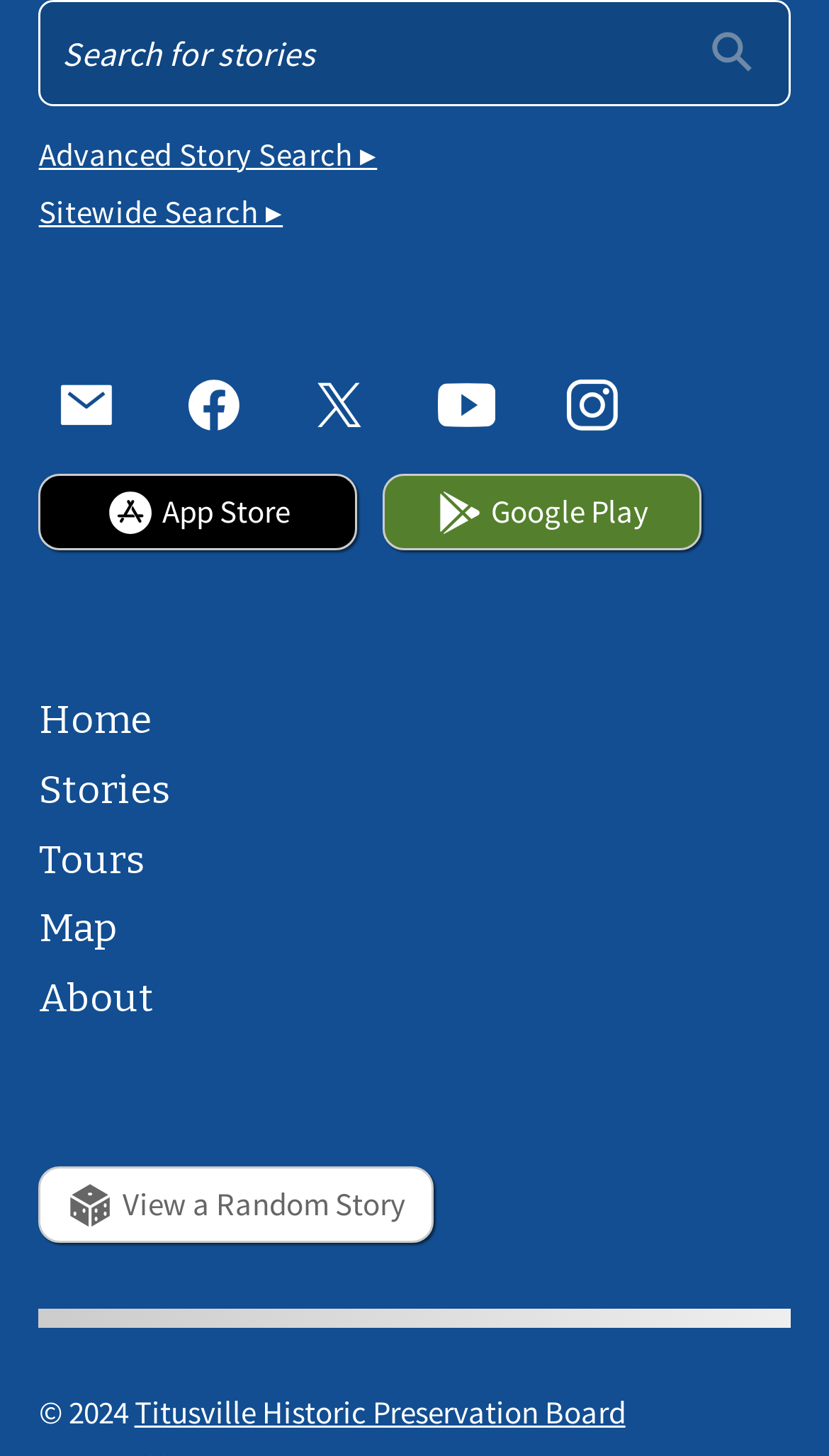Determine the bounding box coordinates for the clickable element required to fulfill the instruction: "View advanced story search options". Provide the coordinates as four float numbers between 0 and 1, i.e., [left, top, right, bottom].

[0.047, 0.092, 0.455, 0.12]